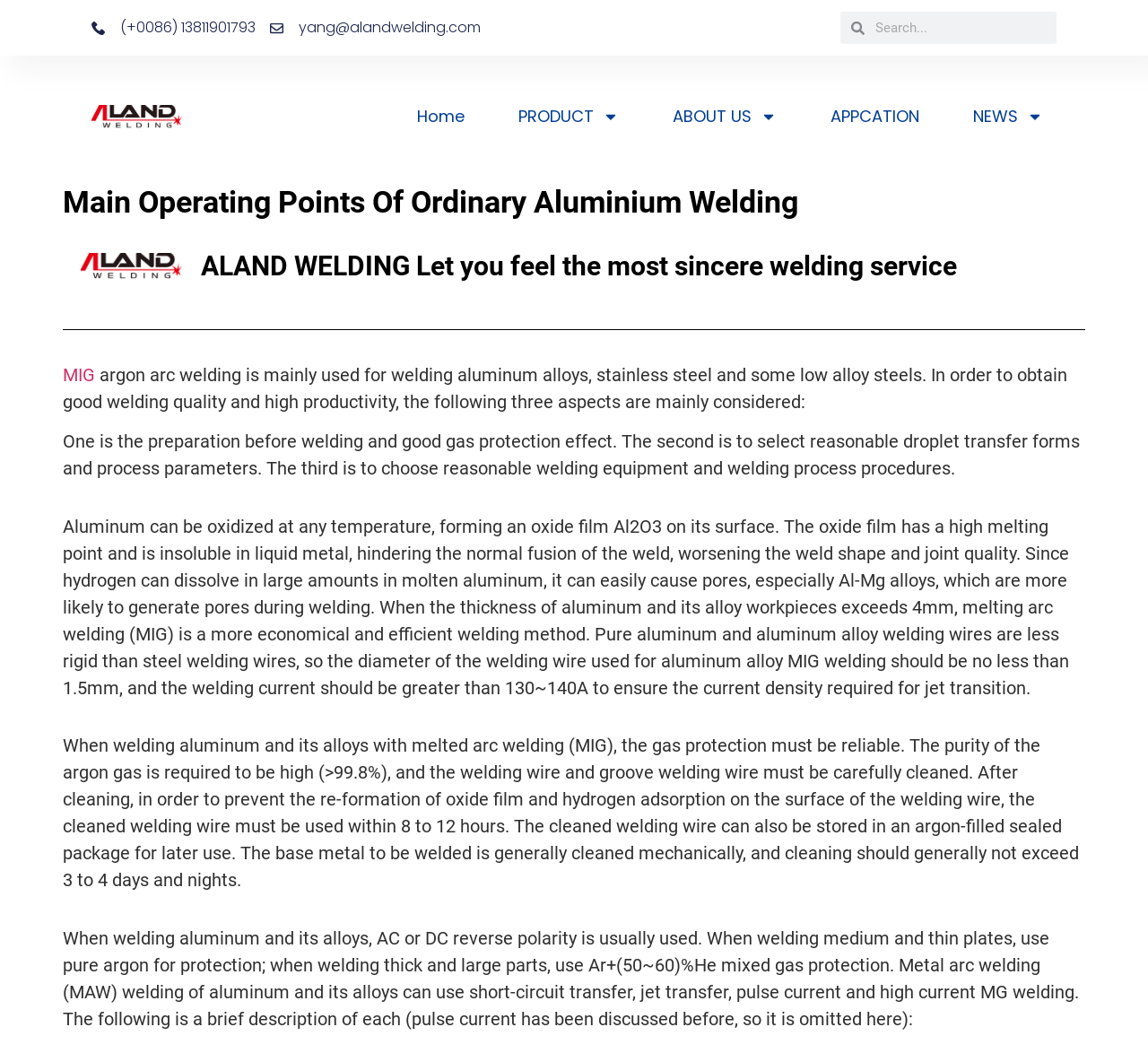Locate the bounding box coordinates of the element I should click to achieve the following instruction: "Learn about MIG welding".

[0.055, 0.343, 0.083, 0.363]